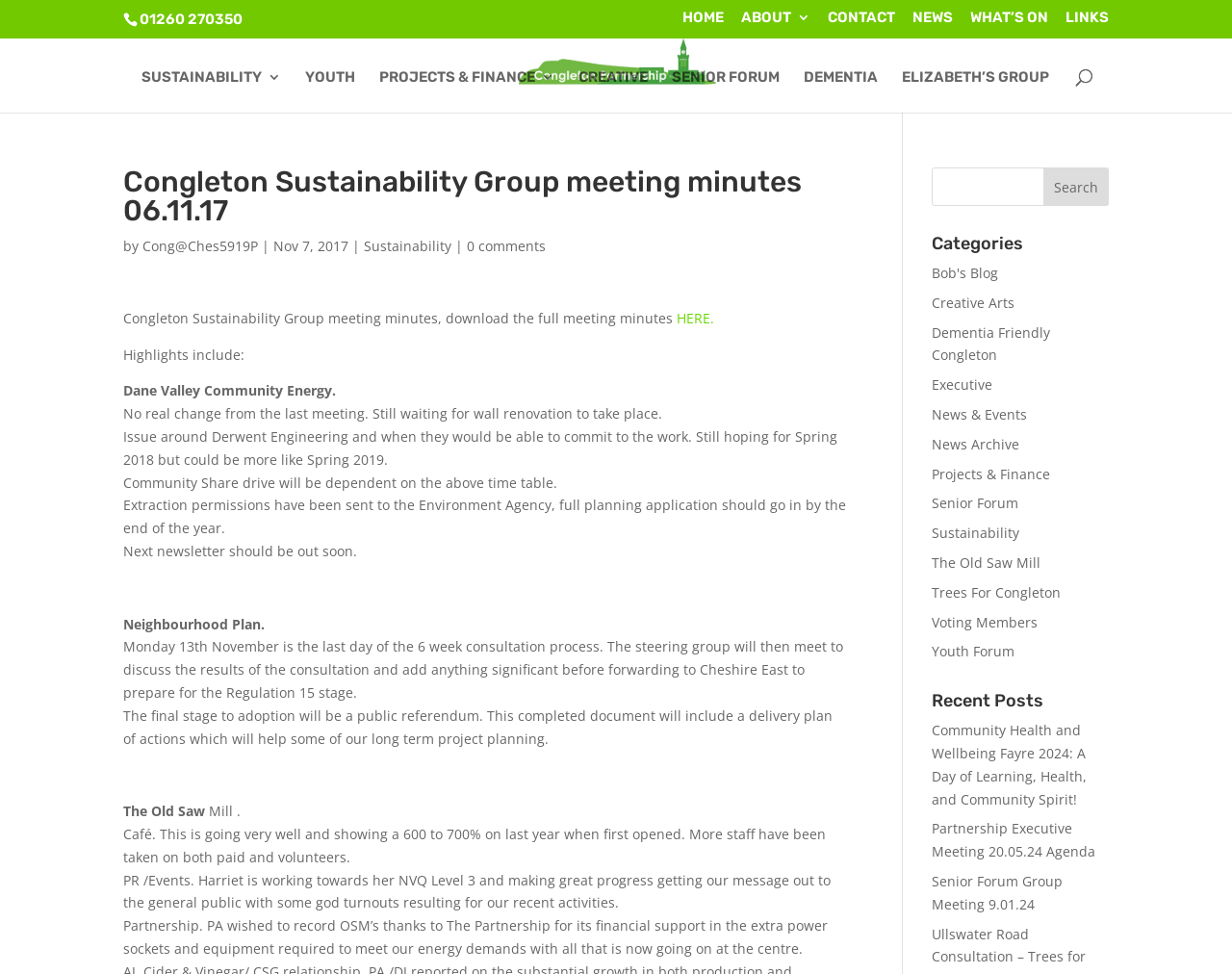Find the bounding box of the web element that fits this description: "name="s" placeholder="Search …" title="Search for:"".

[0.157, 0.038, 0.877, 0.04]